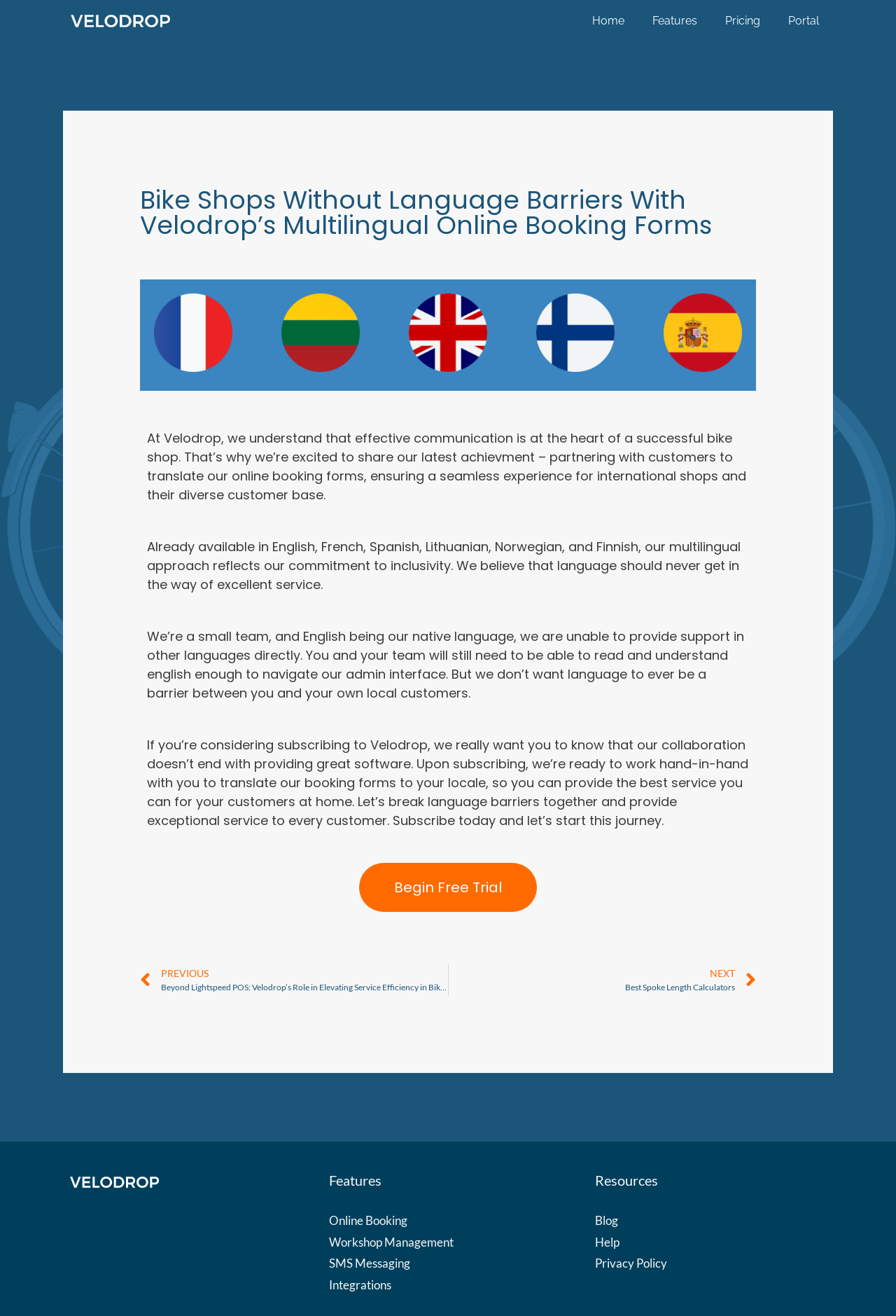Determine the bounding box coordinates for the element that should be clicked to follow this instruction: "Search for something". The coordinates should be given as four float numbers between 0 and 1, in the format [left, top, right, bottom].

None